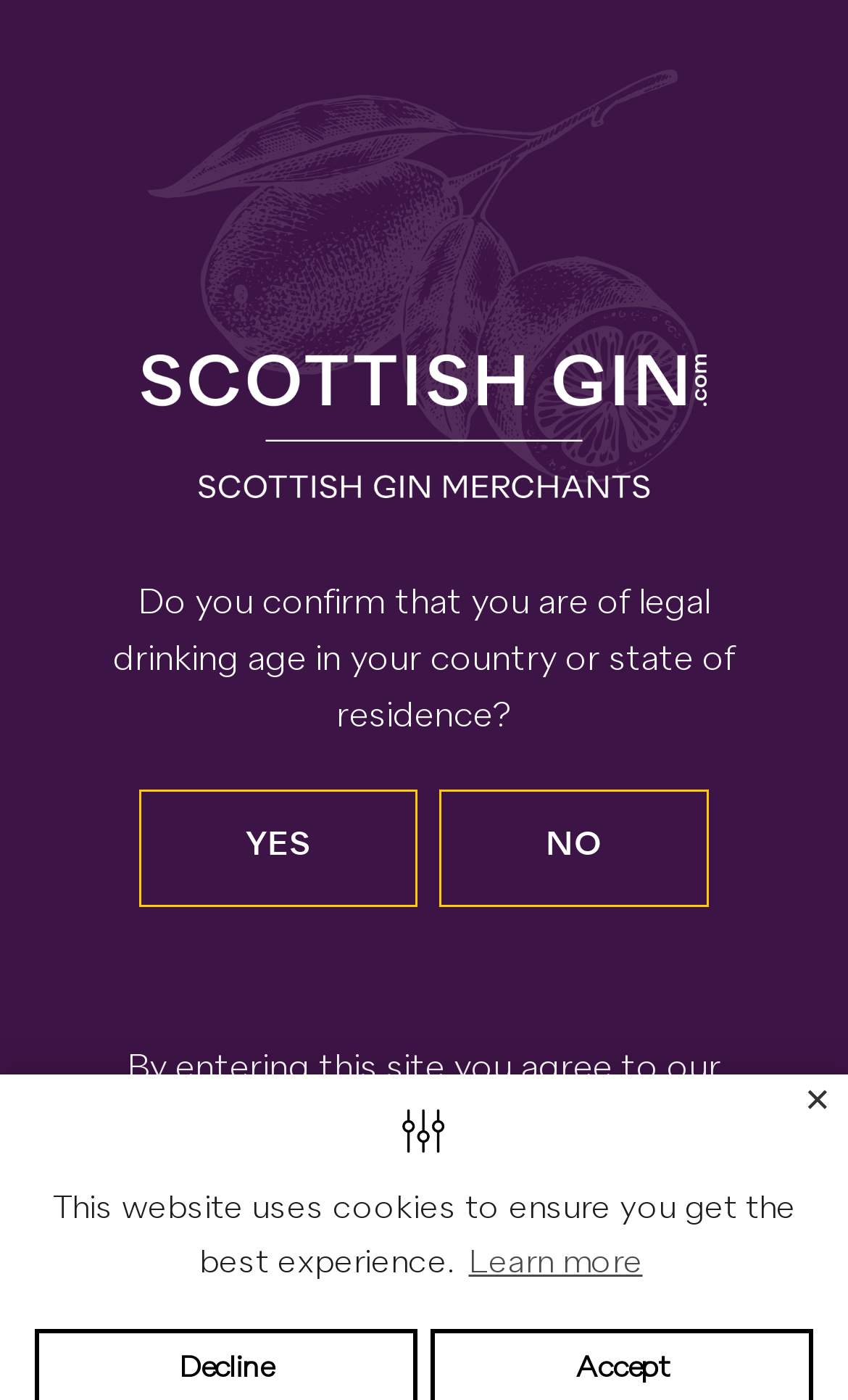Can you identify the bounding box coordinates of the clickable region needed to carry out this instruction: 'Click the Scottish Gin image'? The coordinates should be four float numbers within the range of 0 to 1, stated as [left, top, right, bottom].

[0.474, 0.792, 0.526, 0.823]